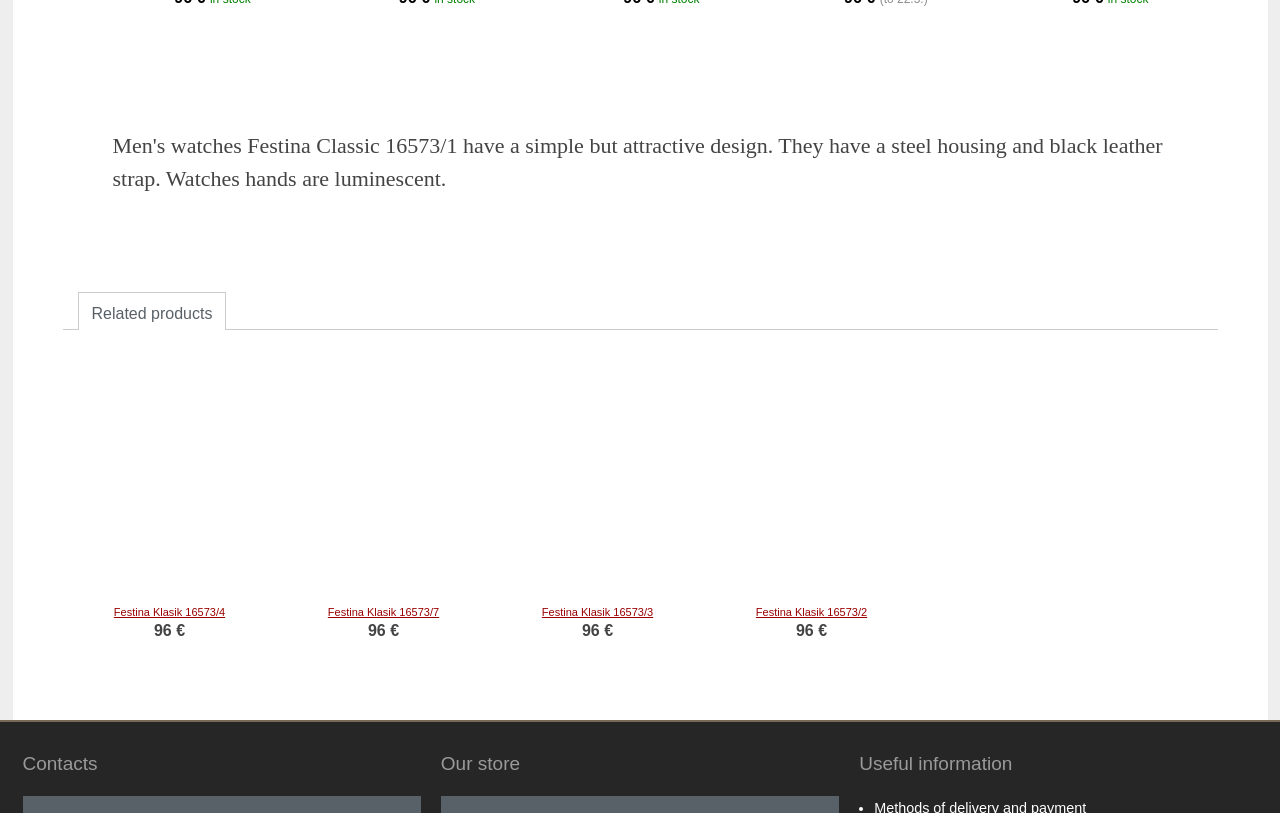Please identify the coordinates of the bounding box for the clickable region that will accomplish this instruction: "View Festina Klasik 16573/2 product".

[0.575, 0.424, 0.693, 0.732]